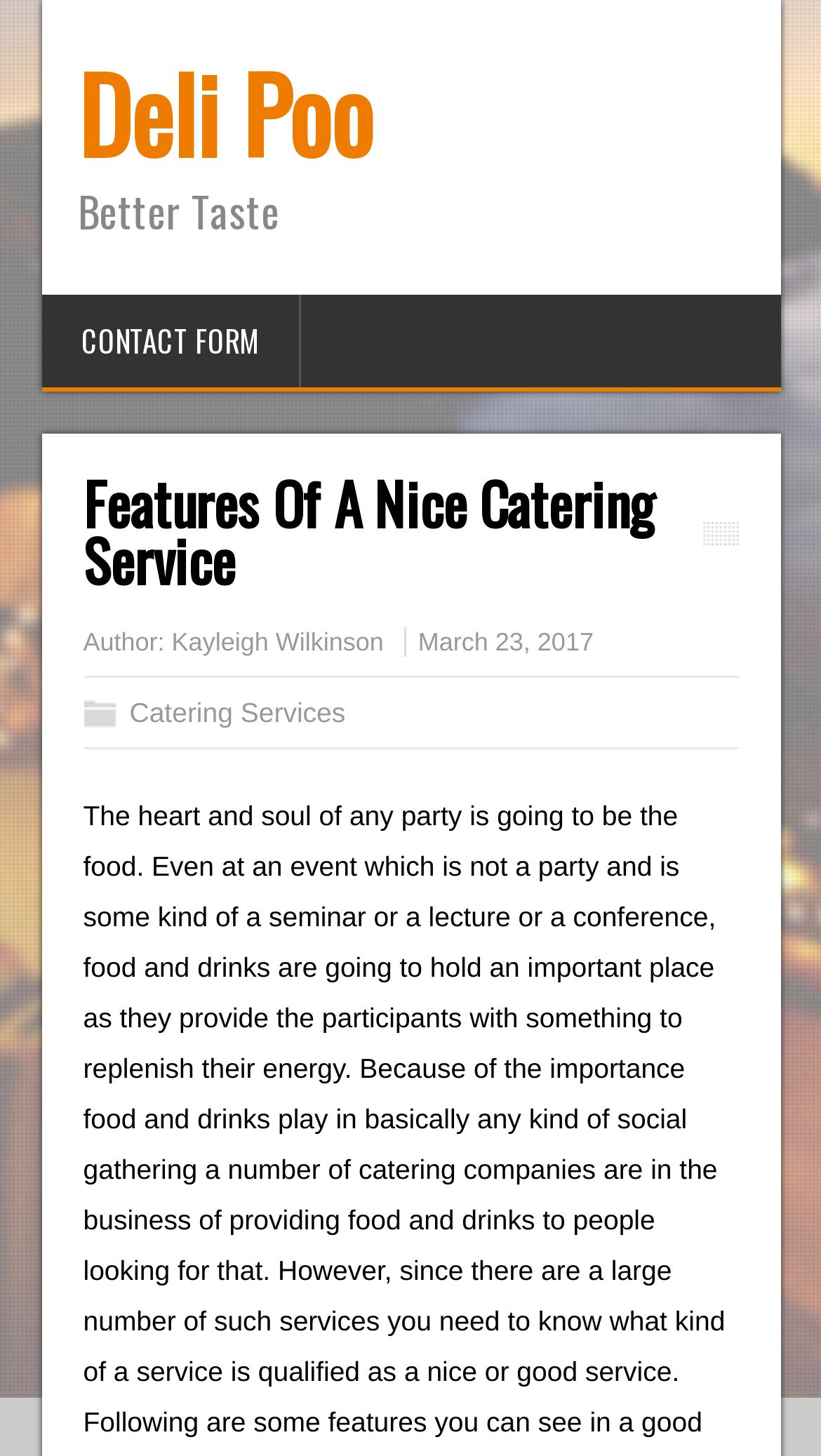Can you identify and provide the main heading of the webpage?

Features Of A Nice Catering Service